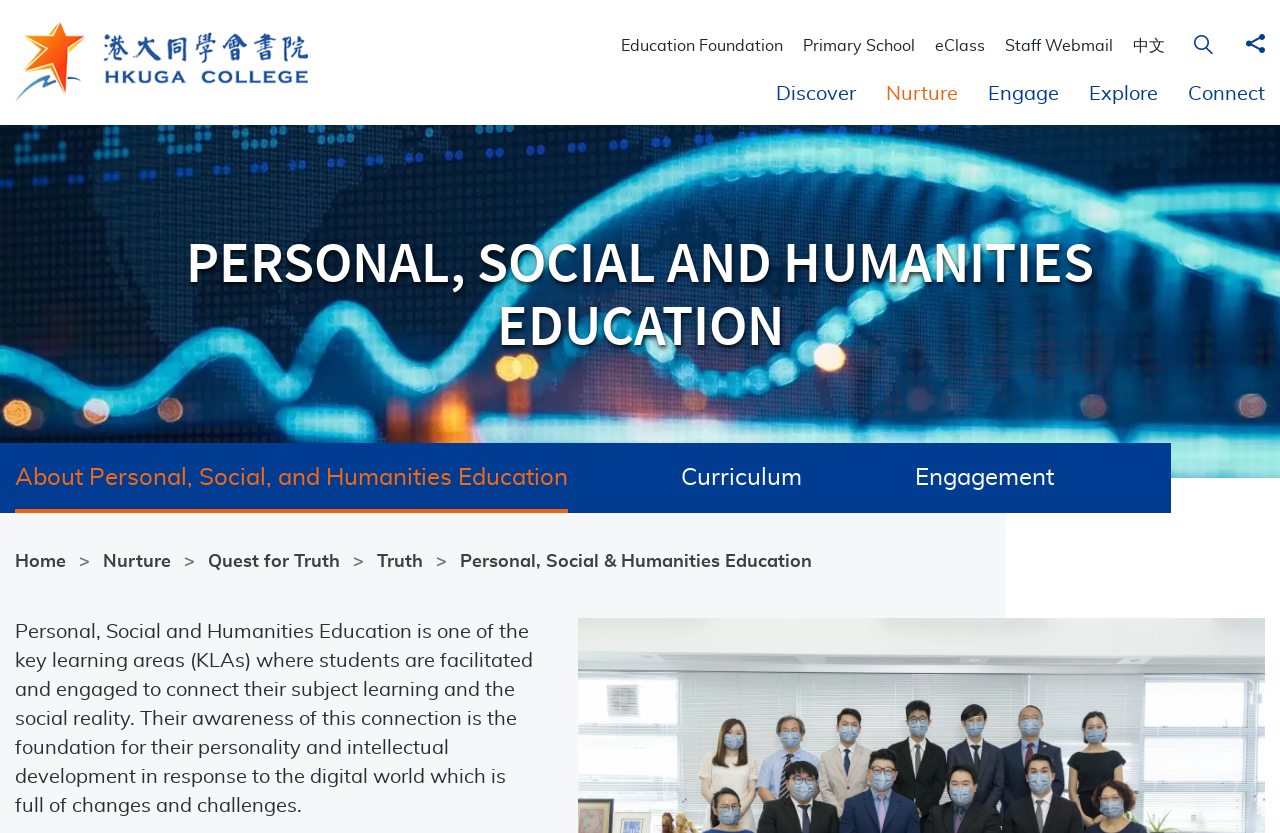Find the bounding box coordinates of the clickable area required to complete the following action: "search for something".

[0.926, 0.029, 0.955, 0.076]